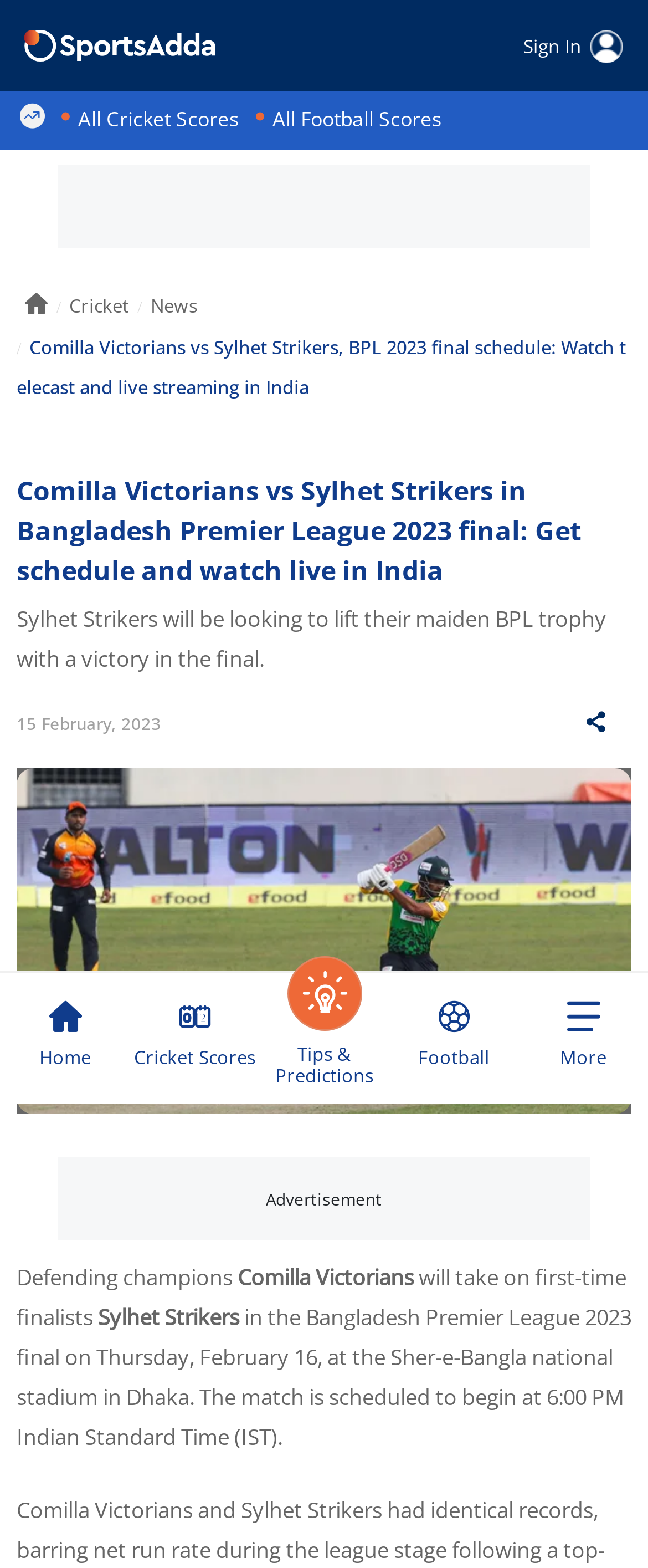Locate the bounding box coordinates of the area that needs to be clicked to fulfill the following instruction: "Go to Home". The coordinates should be in the format of four float numbers between 0 and 1, namely [left, top, right, bottom].

[0.0, 0.638, 0.2, 0.696]